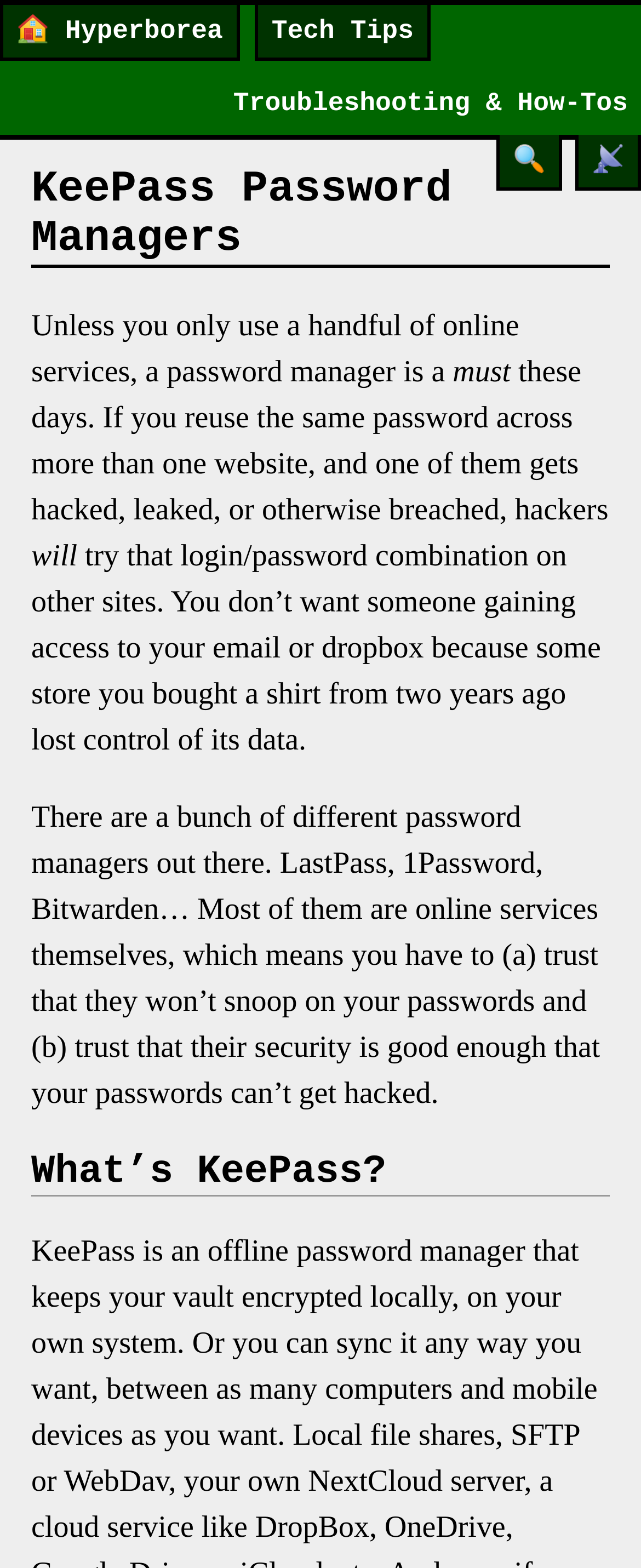Analyze the image and deliver a detailed answer to the question: What is the focus of the webpage?

The webpage is focused on KeePass, a password manager, and its features, highlighting its benefits and differences from other password managers.